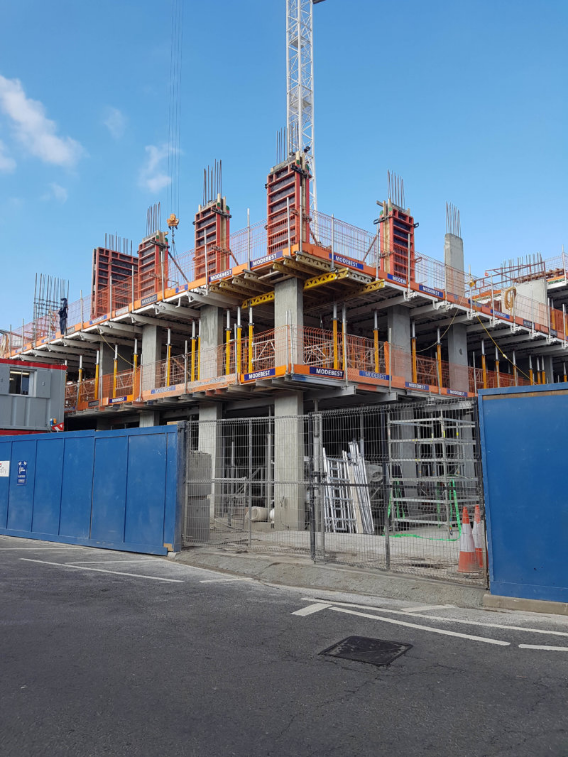Convey a rich and detailed description of the image.

The image captures an ongoing construction site, showcasing a multi-story building in the heart of Woking, a town known for its development and architecture. In the foreground, robust concrete pillars rise prominently, supporting an array of wooden and metal scaffolding. Safety barriers and fencing perimeter the site, emphasizing the active nature of the construction work. The blue boards provide a sense of containment and security, while the bright orange scaffolding and safety equipment indicate adherence to safety protocols. Above, a crane reaches skyward, possibly lifting materials to assist in the building's progression. The clear sky adds a bright backdrop, hinting at favorable weather for construction activities. This scene embodies the dynamic nature of urban development, reflecting Woking's efforts towards infrastructure enhancement.